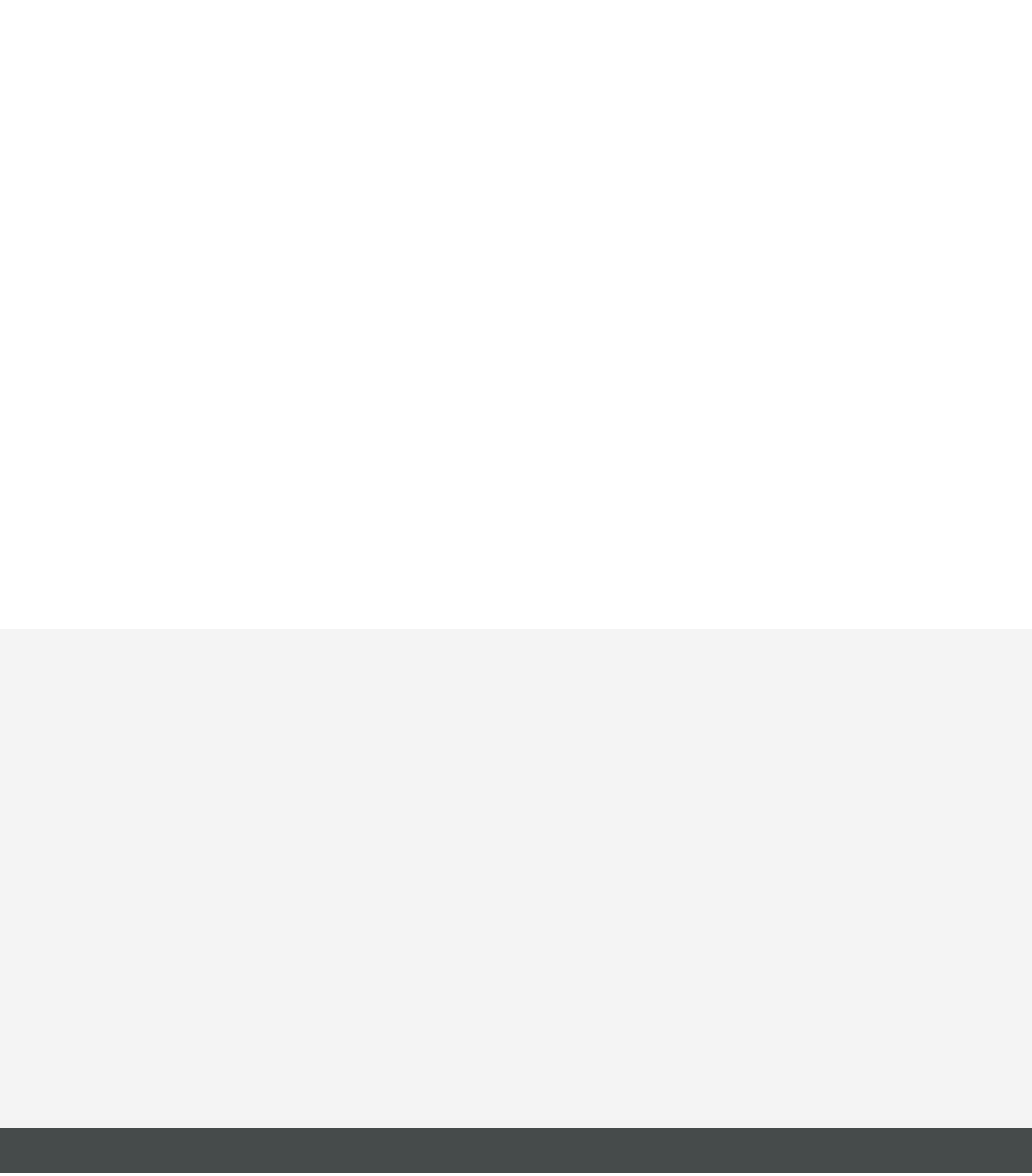Could you please study the image and provide a detailed answer to the question:
What services does Mazars offer?

The services offered by Mazars can be found in the 'Services' section, which includes links to various services such as Audit & assurance, Consulting, Doing business abroad, Financial advisory, Legal, Outsourcing, Privately owned business services, Sustainability, and Tax.